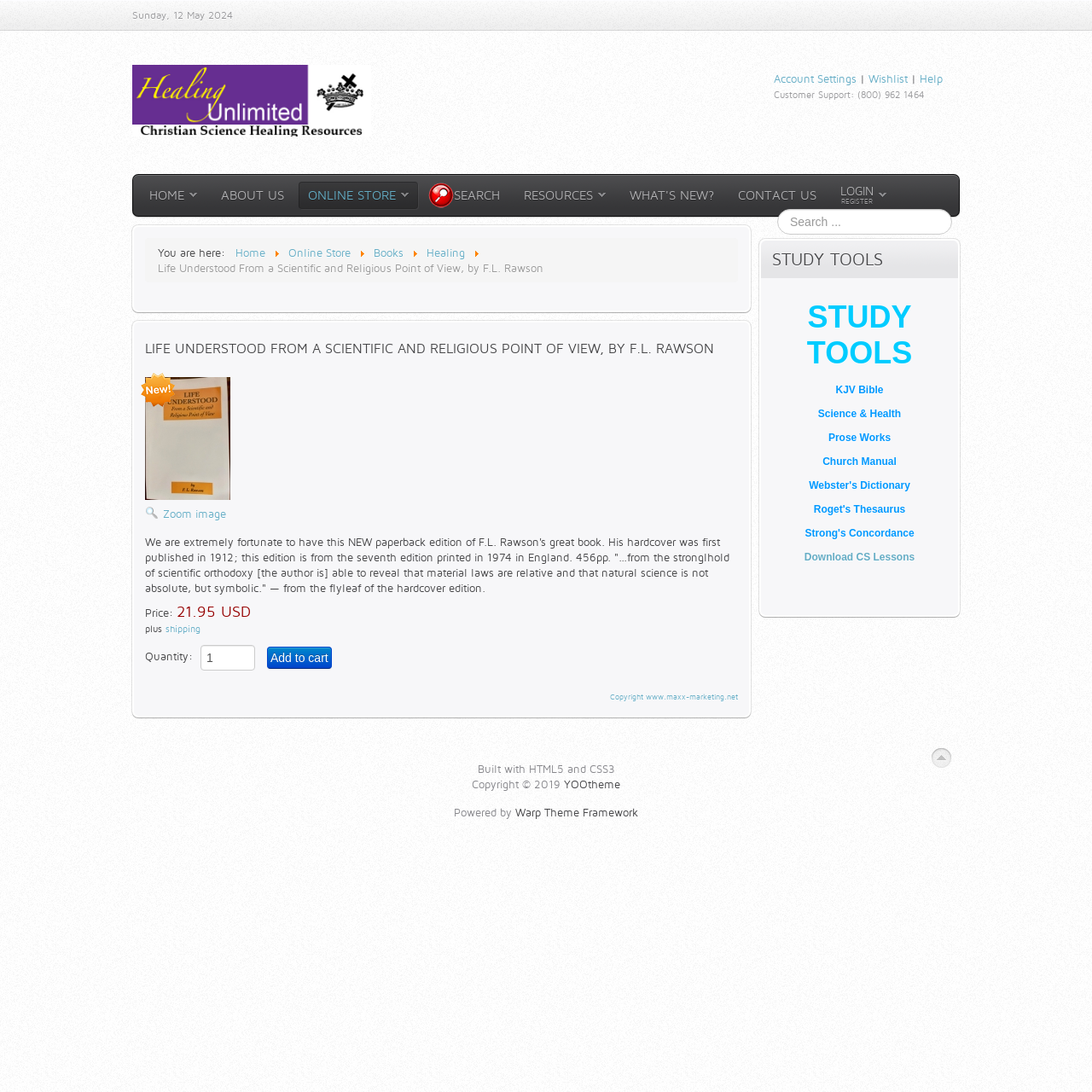Can you provide the bounding box coordinates for the element that should be clicked to implement the instruction: "Add to cart"?

[0.245, 0.592, 0.304, 0.612]